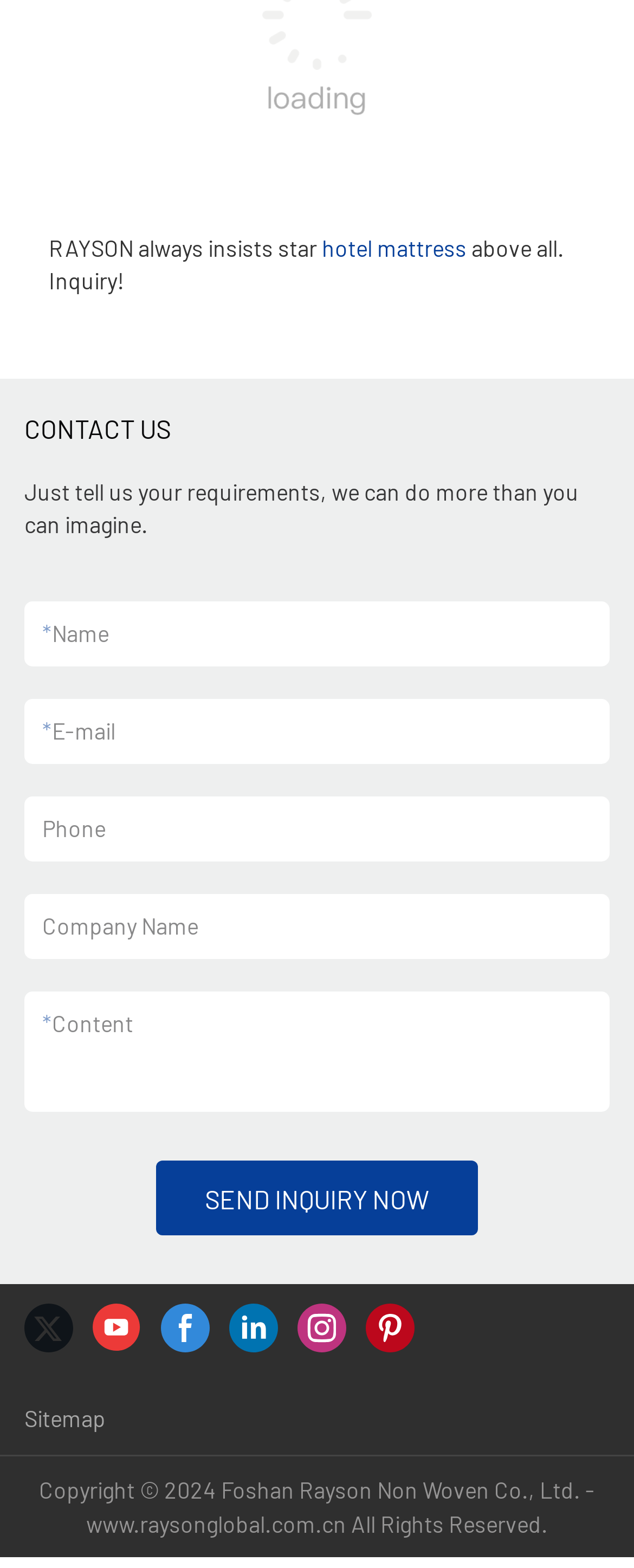Find the bounding box coordinates of the element's region that should be clicked in order to follow the given instruction: "enter your name in the textbox". The coordinates should consist of four float numbers between 0 and 1, i.e., [left, top, right, bottom].

[0.077, 0.385, 0.923, 0.424]